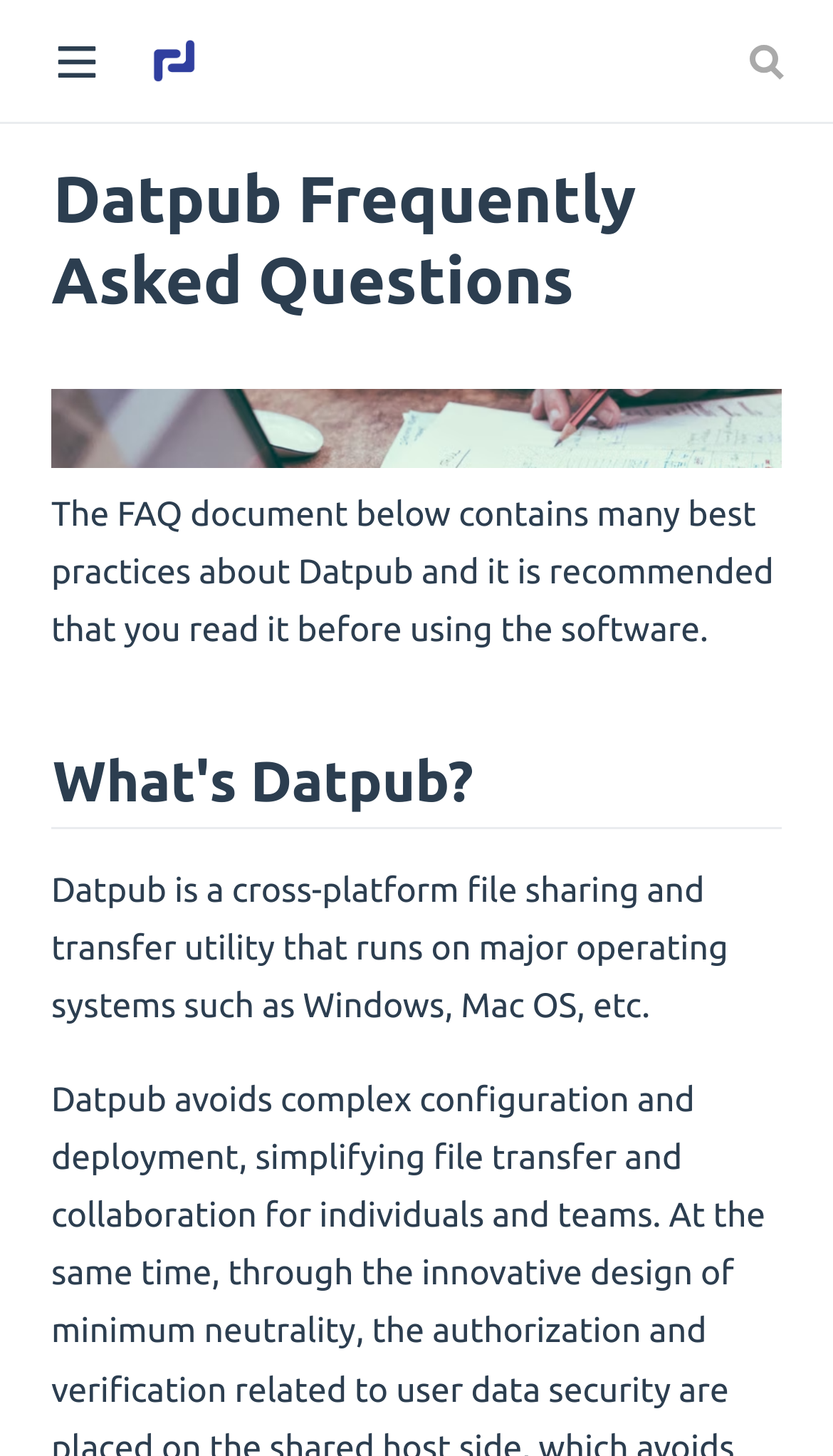Please find the main title text of this webpage.

#
Datpub Frequently Asked Questions